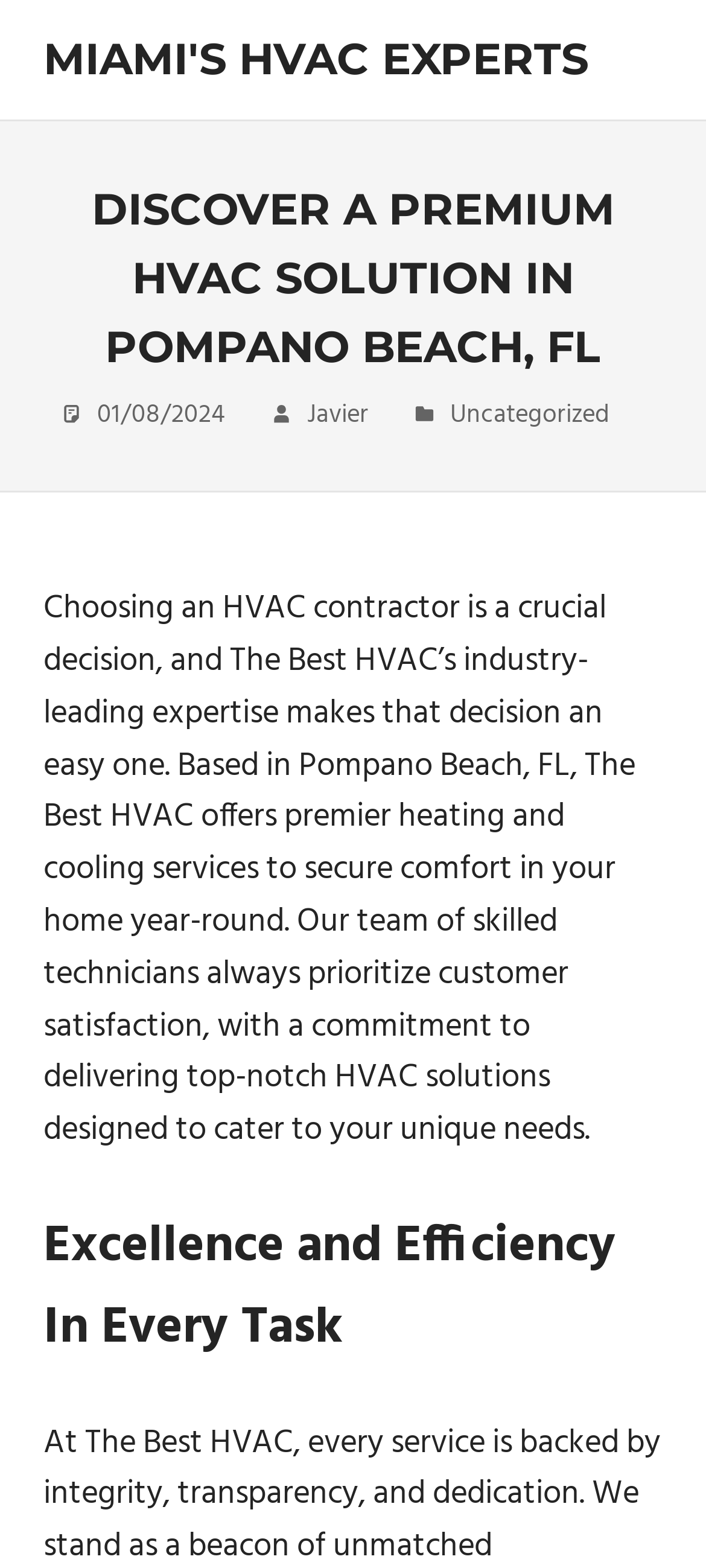What is the location of the company mentioned on the webpage?
Please provide a comprehensive answer to the question based on the webpage screenshot.

I found this answer by looking at the heading element 'DISCOVER A PREMIUM HVAC SOLUTION IN POMPANO BEACH, FL' which explicitly mentions the location of the company.